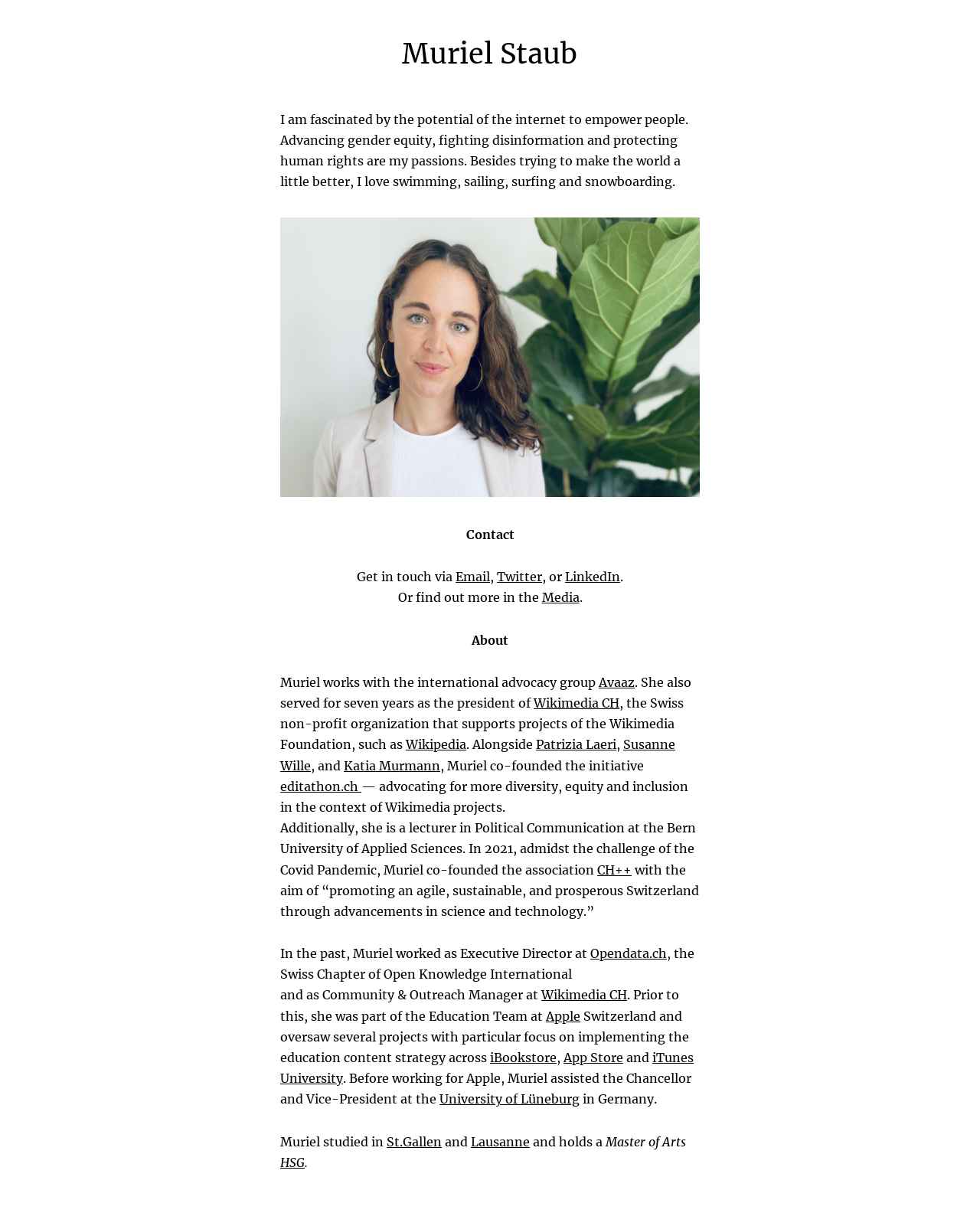Please identify the bounding box coordinates of the clickable area that will allow you to execute the instruction: "Learn more about editathon.ch initiative".

[0.286, 0.642, 0.369, 0.655]